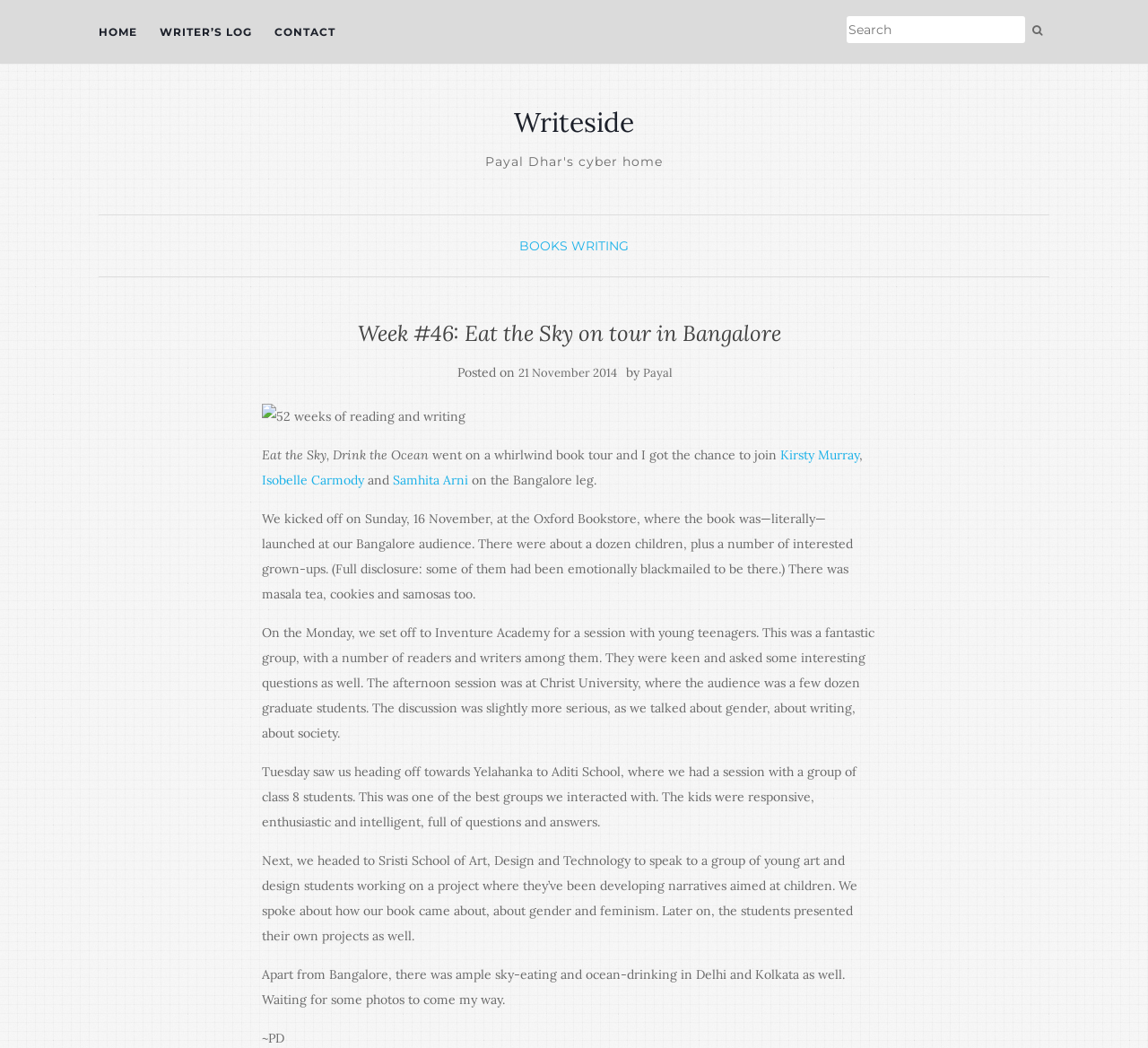What was served at the Oxford Bookstore event?
Look at the screenshot and provide an in-depth answer.

I found the answer by reading the text content of the webpage, specifically the sentence 'There was masala tea, cookies and samosas too.' which mentions the food and drinks served at the event.